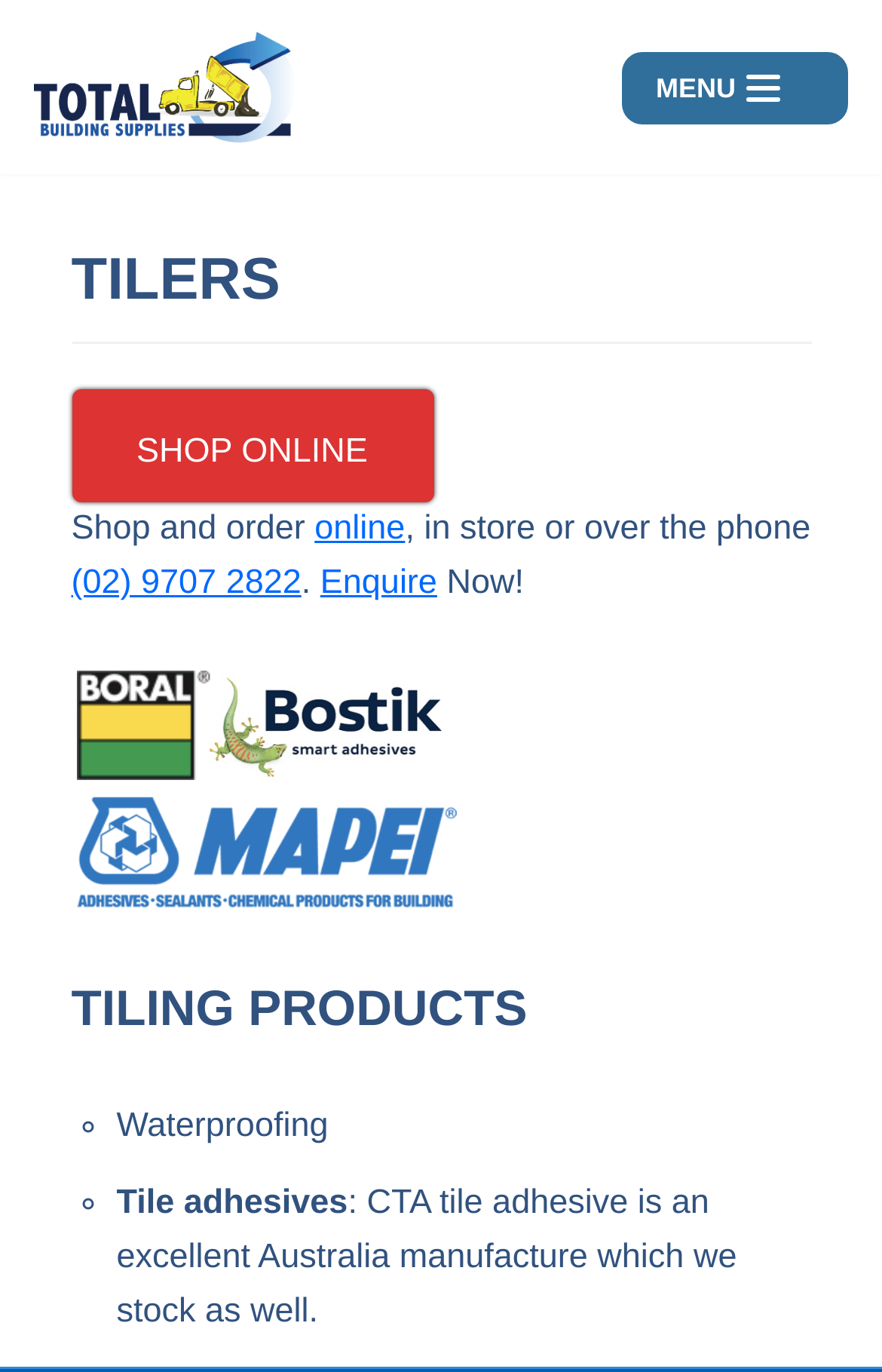Predict the bounding box for the UI component with the following description: "SHOP ONLINE".

[0.081, 0.284, 0.491, 0.366]